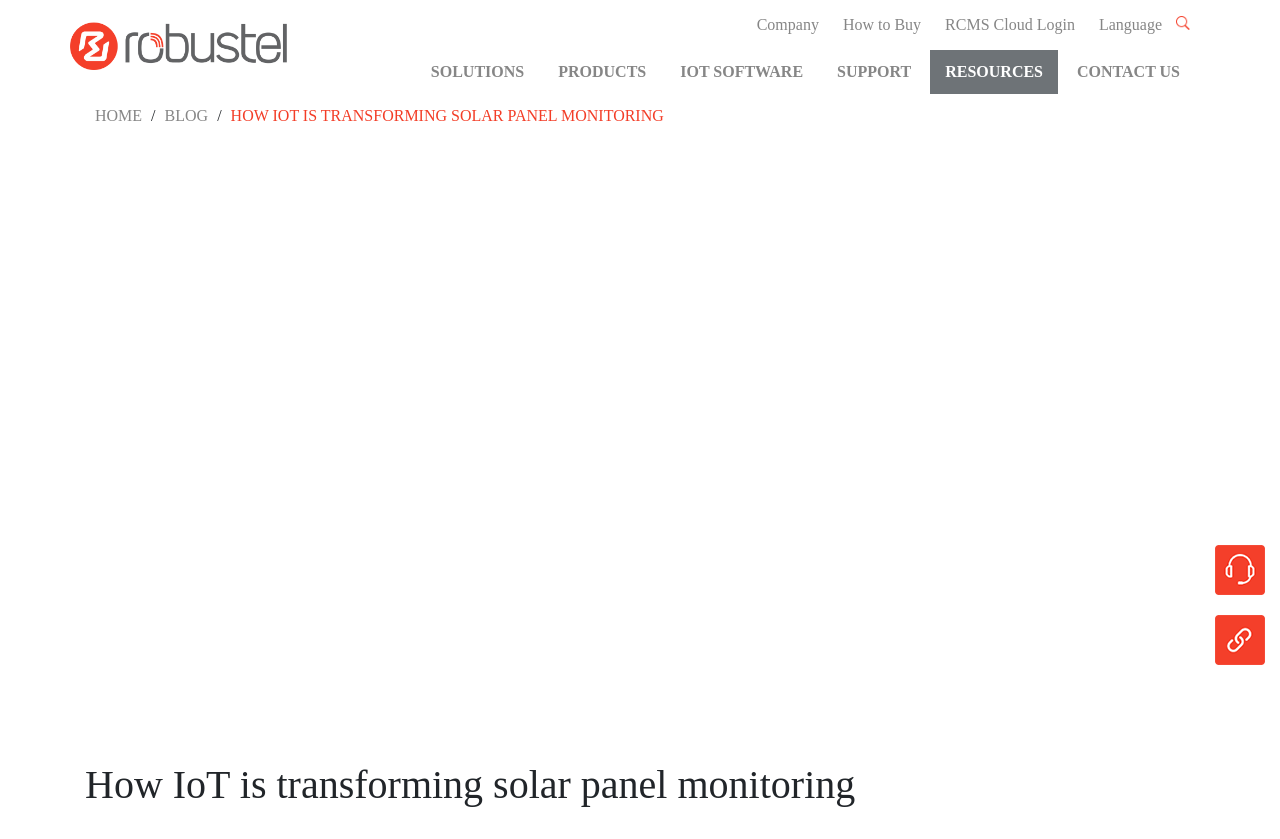Locate the bounding box coordinates of the item that should be clicked to fulfill the instruction: "Click the Company link".

[0.583, 0.012, 0.648, 0.048]